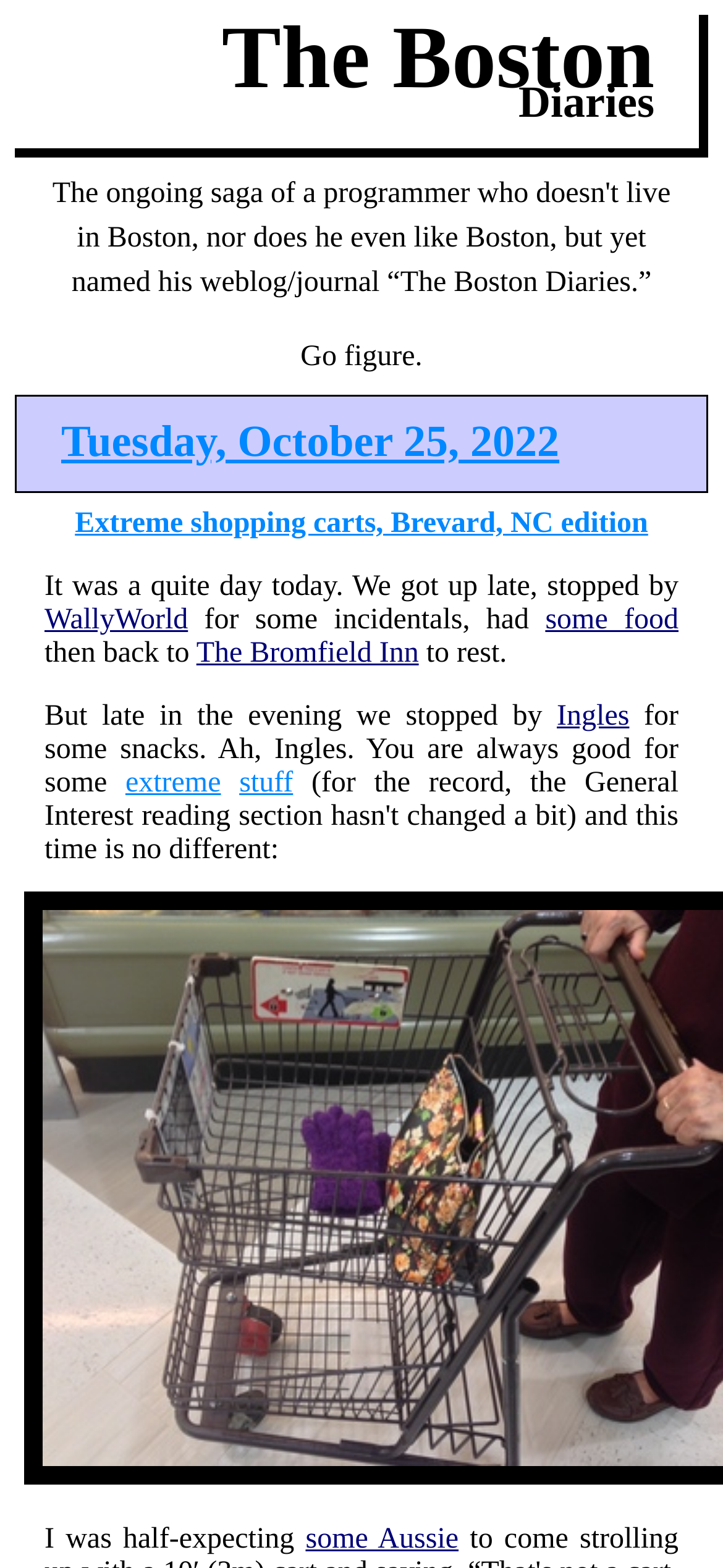Identify the bounding box of the HTML element described as: "stuff".

[0.331, 0.489, 0.405, 0.509]